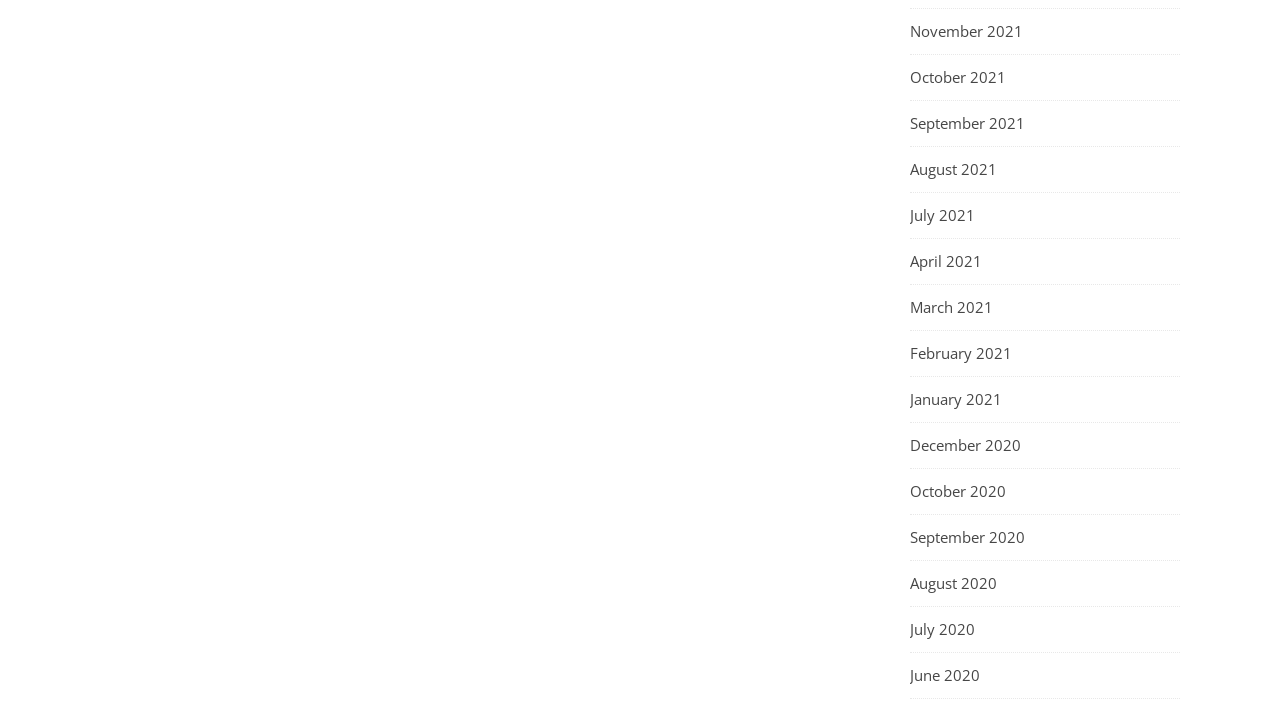Please answer the following query using a single word or phrase: 
How many links are there in total?

22